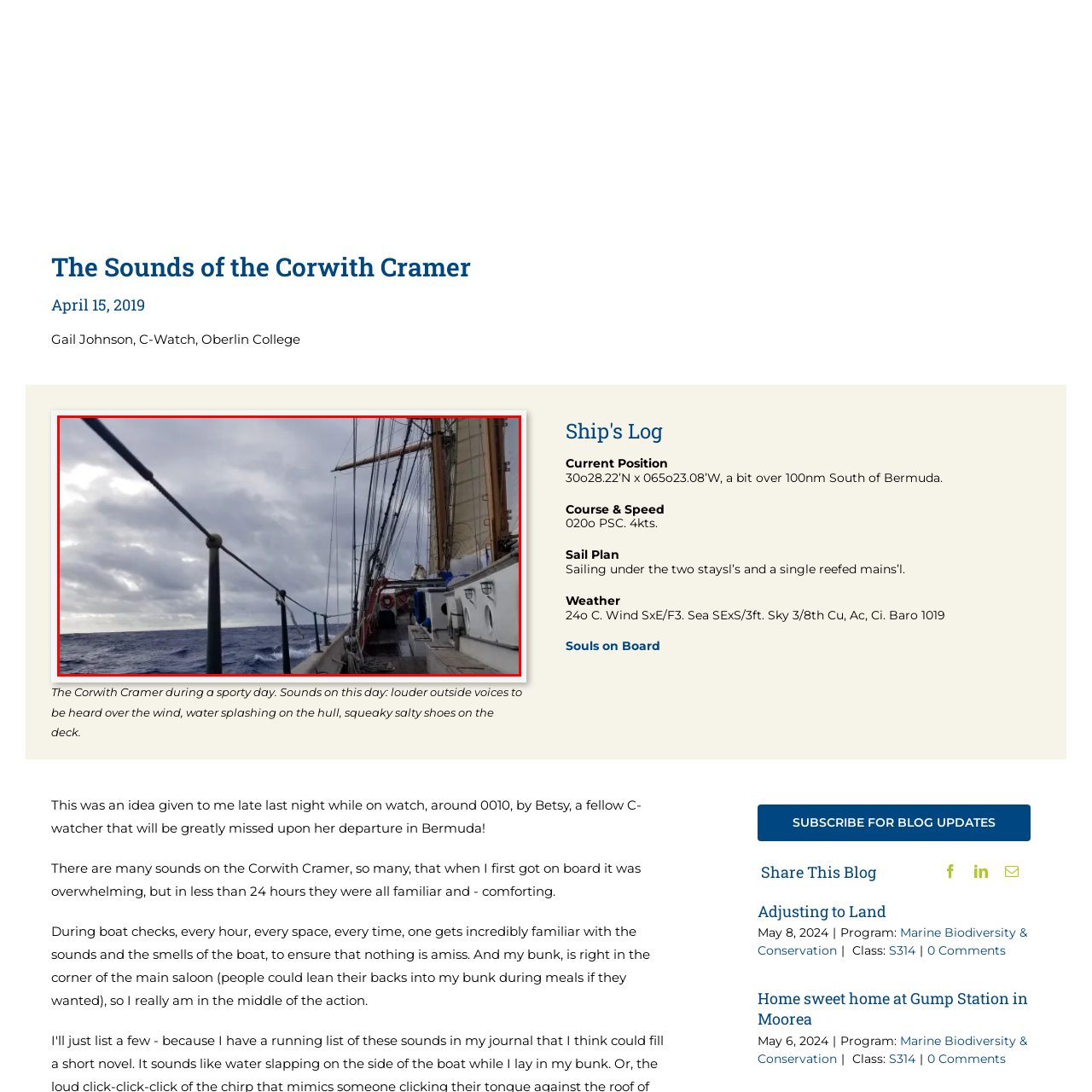Describe in detail the contents of the image highlighted within the red box.

The image captures a side view of the Corwith Cramer sailing through turbulent waters on a windy day. The ship's deck is visible with ropes and rigging stretching towards the sky, highlighting the vessel's sturdy design and preparedness for the elements. Dark, brooding clouds loom overhead, suggesting an atmospheric tension and the sounds of nature coming alive — louder outside voices battling against the wind, the rhythmic splashing of water against the hull, and the creaking of the ship. This moment encapsulates the essence of life at sea, marked by both beauty and challenge, as described in a passage reflecting on the overwhelming yet comforting sounds onboard. The photograph perfectly illustrates the dynamic and rugged experience sailors encounter while navigating the vast ocean.